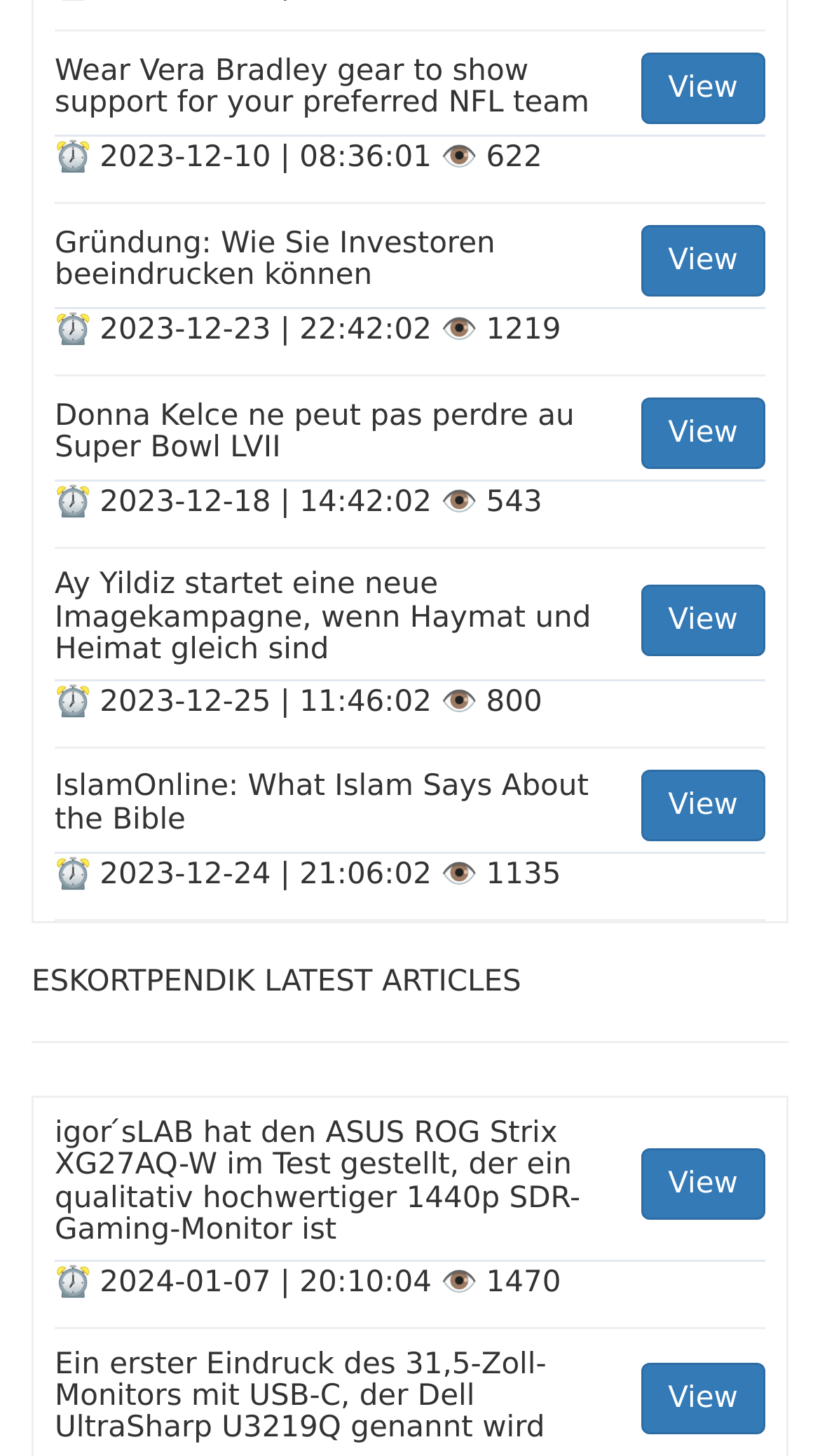What is the title of the section above the articles?
Kindly answer the question with as much detail as you can.

The heading element with text 'ESKORTPENDIK LATEST ARTICLES' is located above the articles, indicating that it is the title of the section.